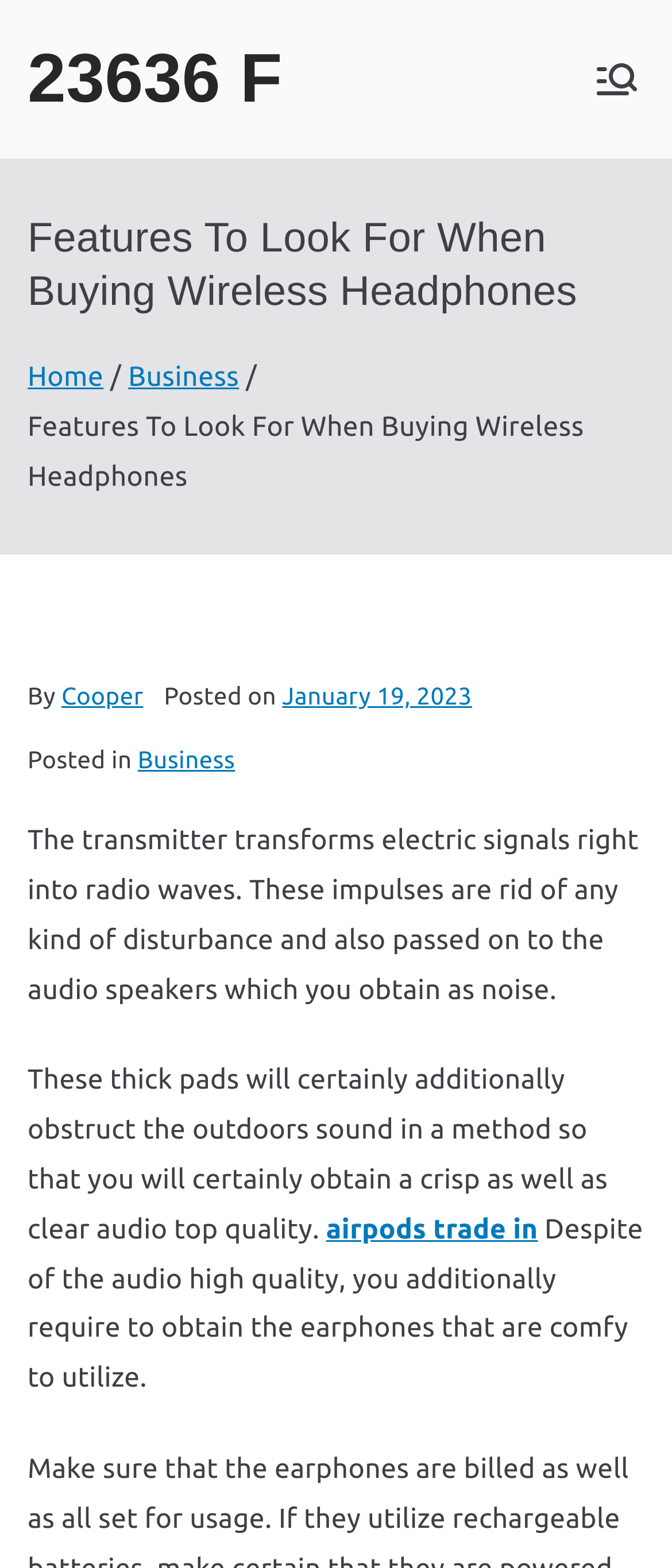What is the benefit of thick earpads in wireless headphones?
Provide a well-explained and detailed answer to the question.

The benefit of thick earpads in wireless headphones can be found by reading the article, which explains that thick earpads block outside sound, allowing for a crisp and clear audio quality.